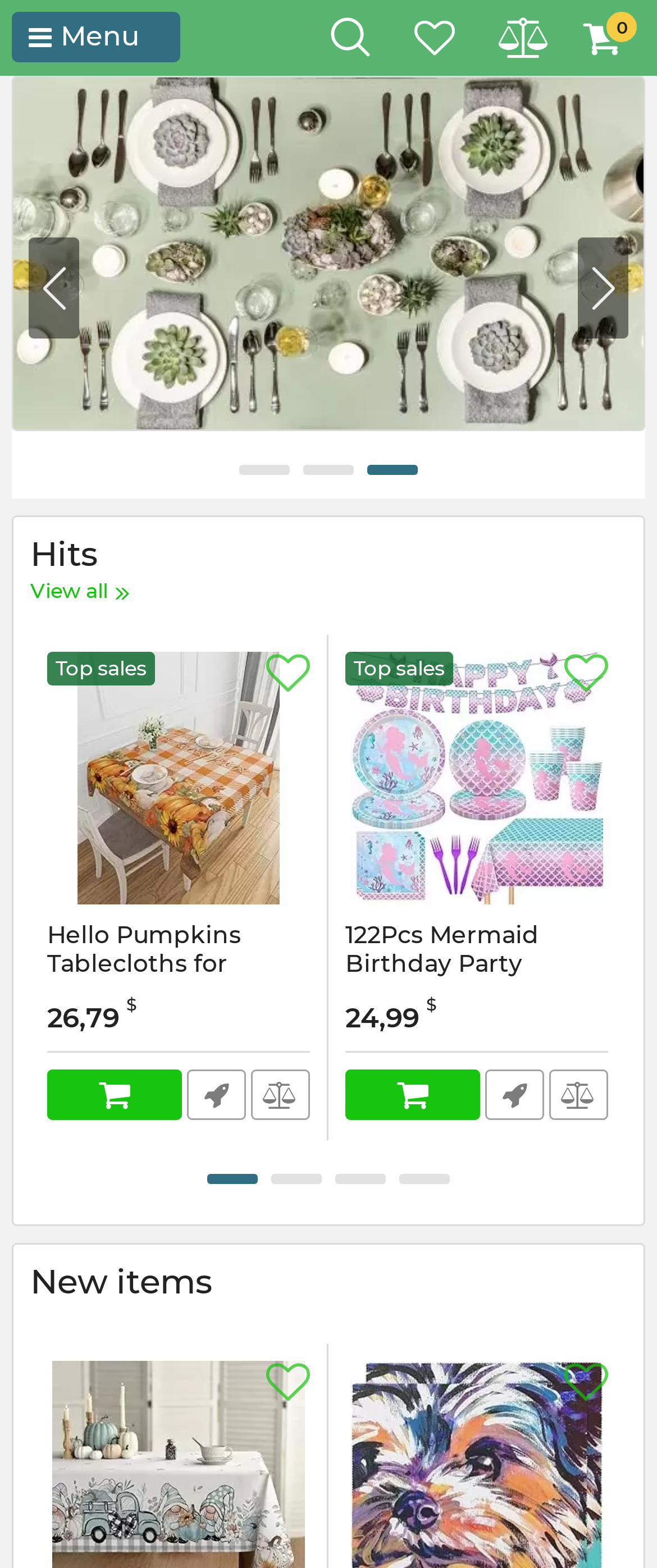Find the bounding box of the UI element described as follows: "Fast Order".

[0.285, 0.682, 0.374, 0.714]